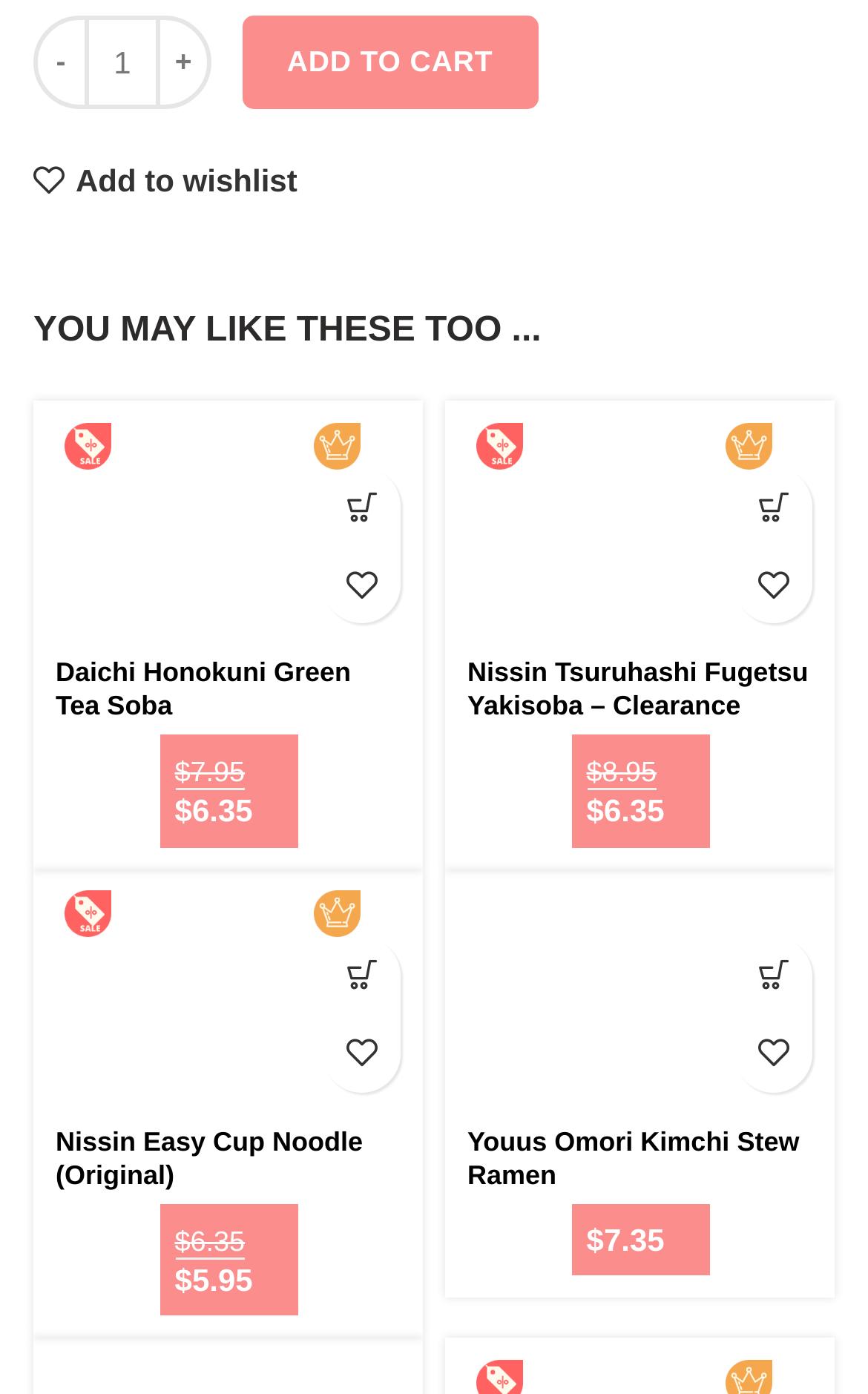Answer the question below with a single word or a brief phrase: 
What is the purpose of the 'ADD TO CART' button?

Add product to cart